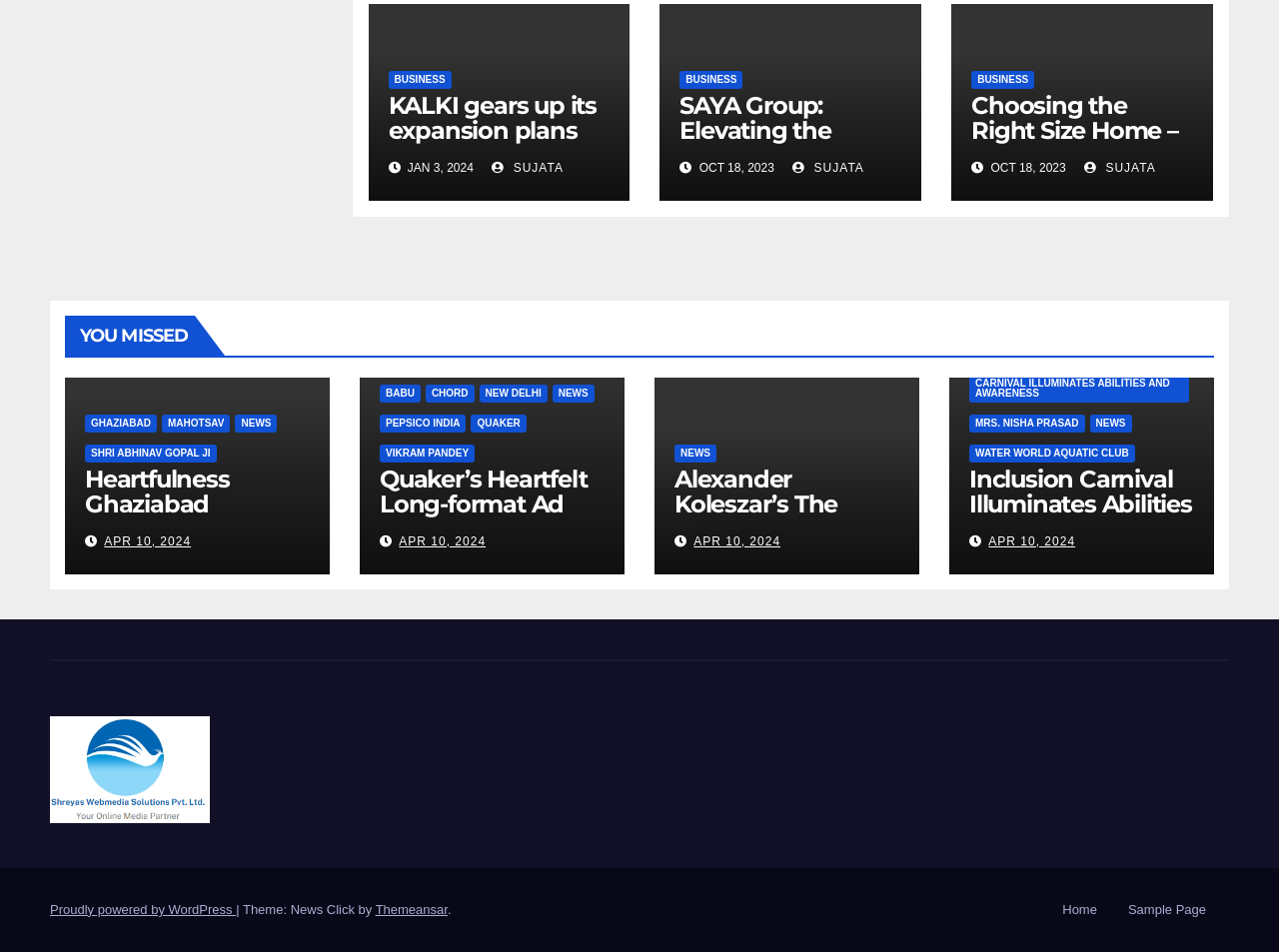What is the title of the section that contains the article 'Inclusion Carnival Illuminates Abilities and Awareness: A Vibrant Celebration of Diversity'?
Using the image, respond with a single word or phrase.

YOU MISSED